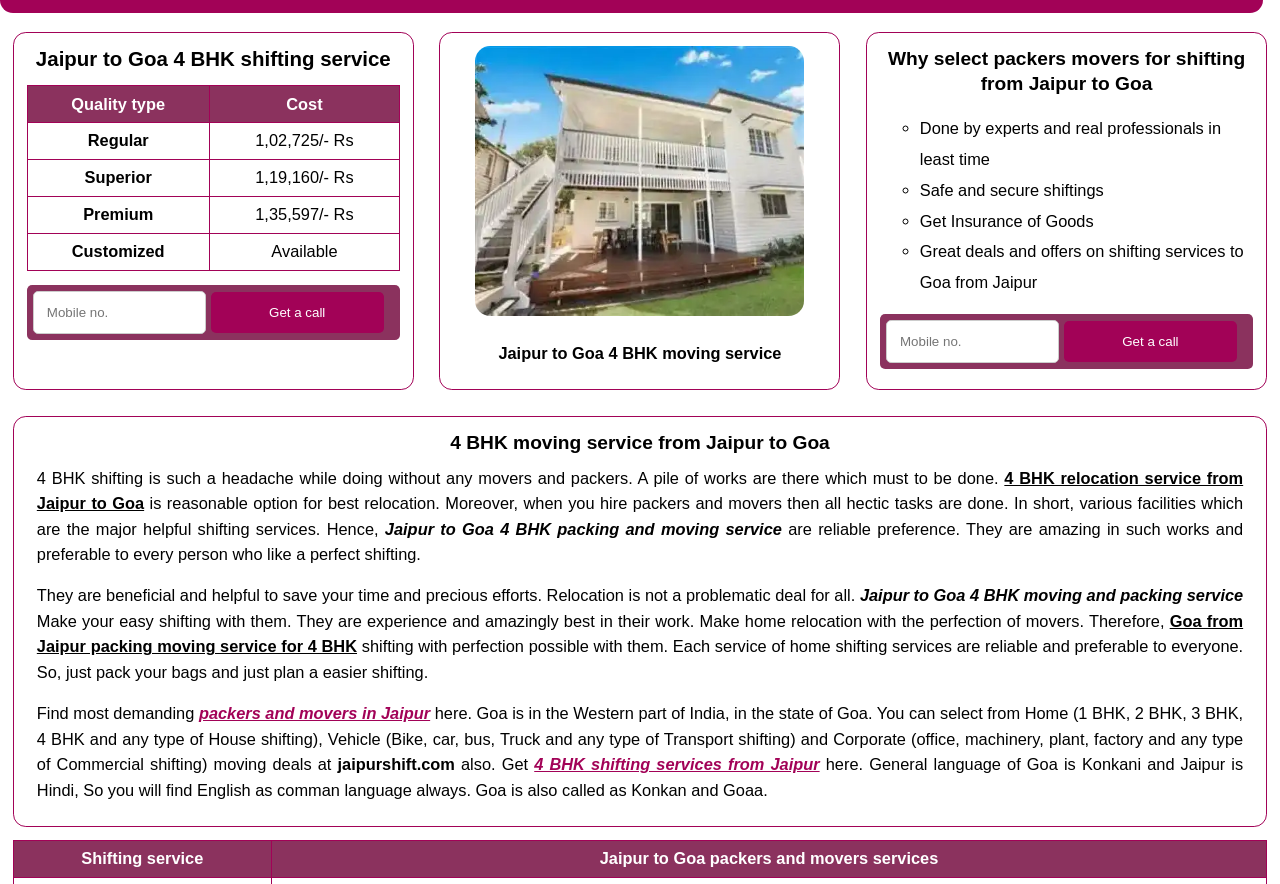Answer this question using a single word or a brief phrase:
What is the purpose of the textbox that requires only digits?

Enter mobile number